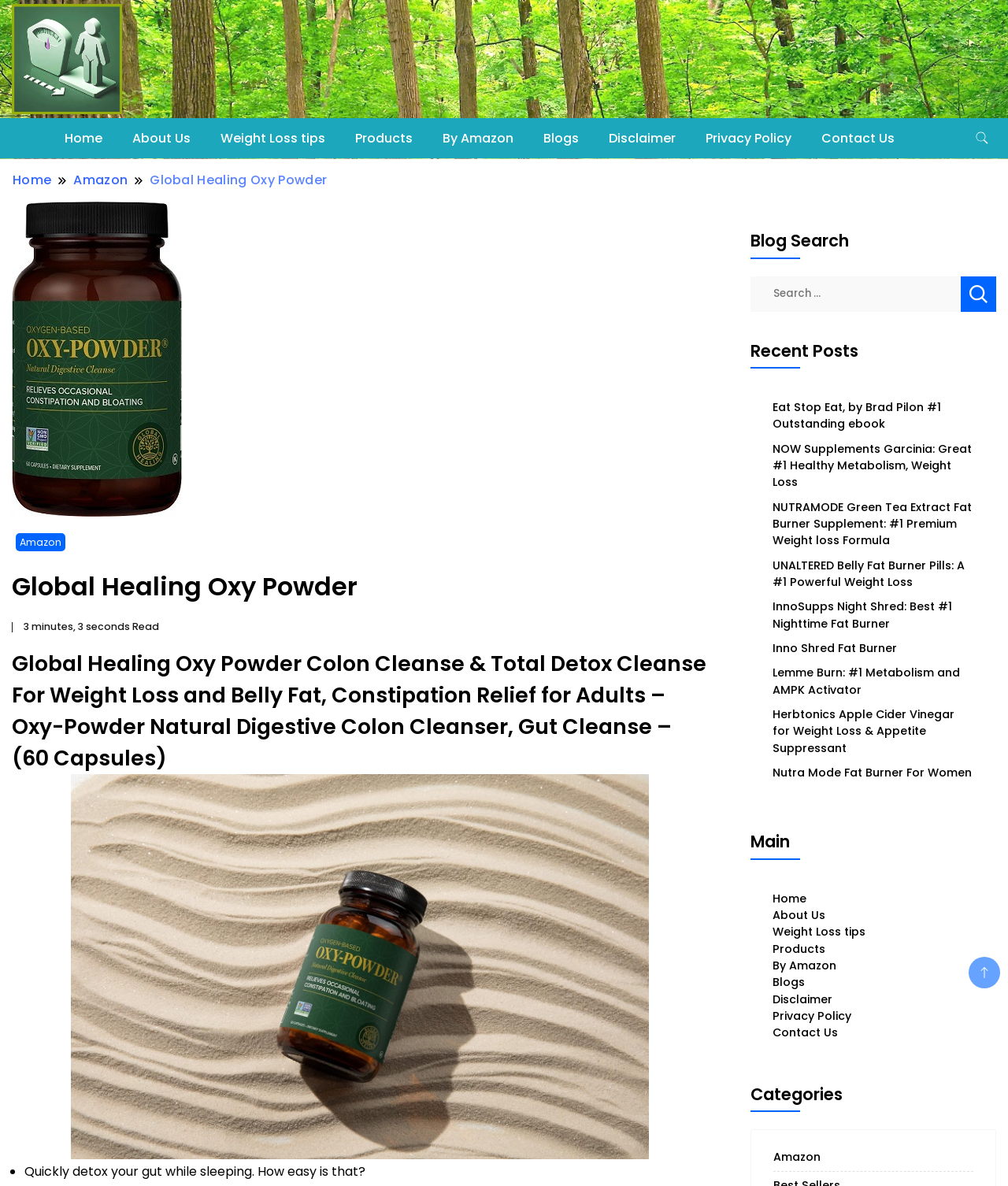Find the bounding box coordinates for the area that should be clicked to accomplish the instruction: "View the 'Recent Posts'".

[0.744, 0.286, 0.988, 0.305]